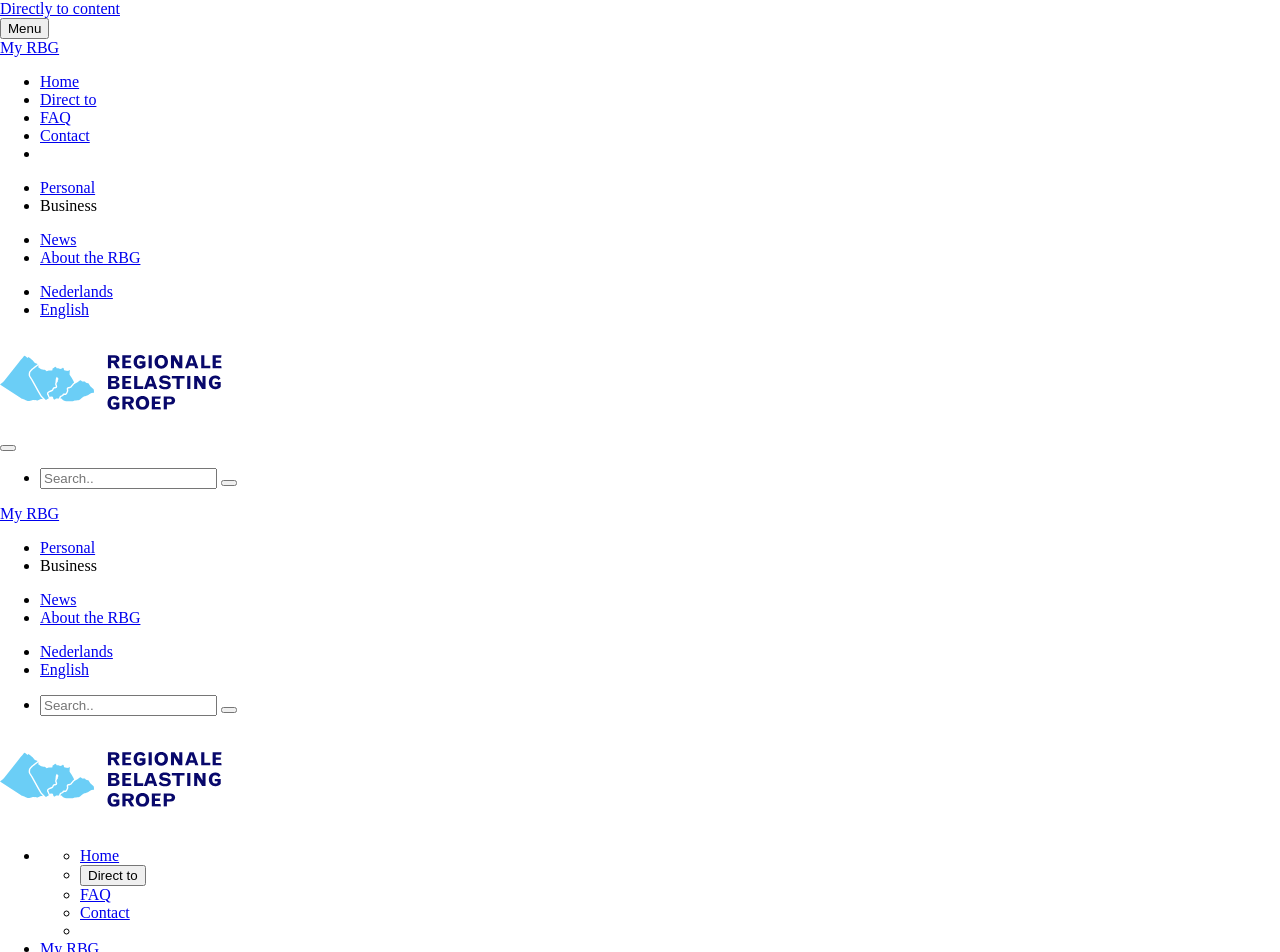Provide a one-word or short-phrase response to the question:
Can I apply for exemption if I am unable to pay?

No